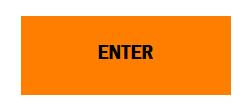Explain what is happening in the image with elaborate details.

The image features a prominent orange button with the bold text "ENTER" displayed in black. This button serves as a call to action, likely intended for users to proceed to another page or section, possibly related to events or registrations for the Talgarth Pen-y-Fan View 10K event detailed elsewhere on the webpage. Its striking color and clear typography make it easily noticeable and user-friendly, encouraging interaction from visitors.